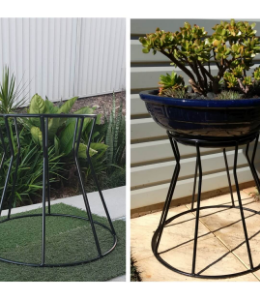What is the shape of the ceramic pot?
Identify the answer in the screenshot and reply with a single word or phrase.

Round